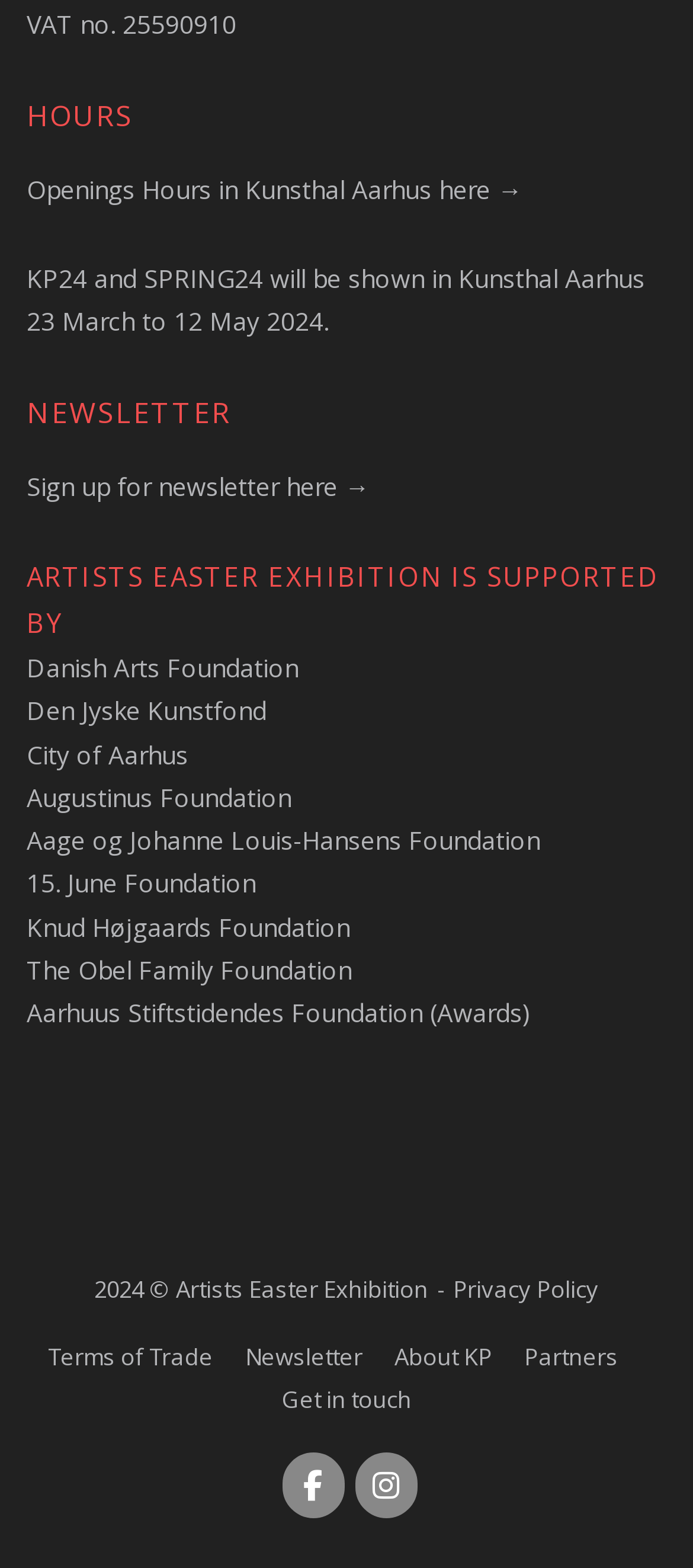Highlight the bounding box coordinates of the element you need to click to perform the following instruction: "Read about Artists Easter Exhibition on Facebook."

[0.407, 0.926, 0.496, 0.968]